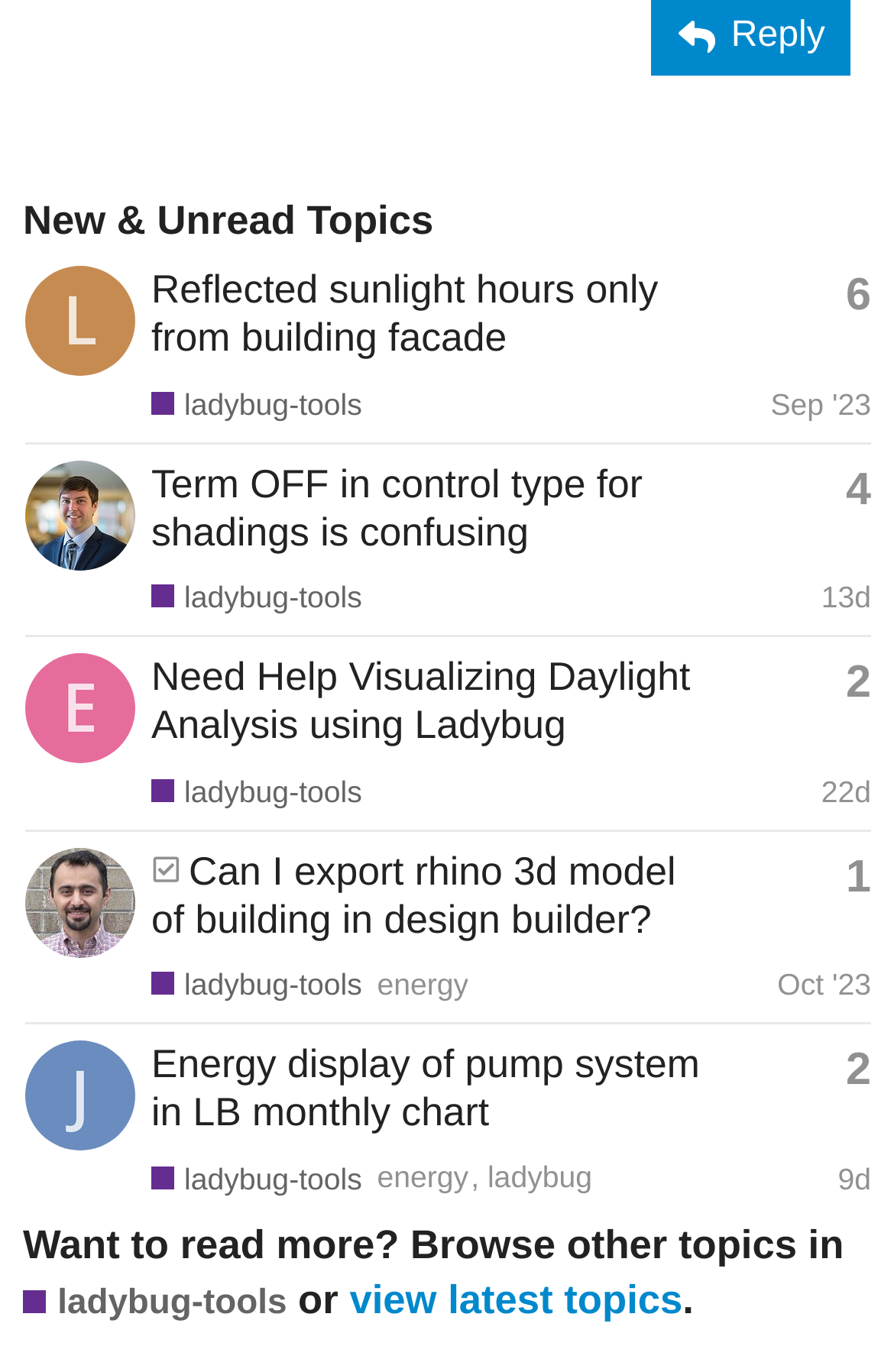Indicate the bounding box coordinates of the element that must be clicked to execute the instruction: "Read topic about Need Help Visualizing Daylight Analysis using Ladybug". The coordinates should be given as four float numbers between 0 and 1, i.e., [left, top, right, bottom].

[0.169, 0.477, 0.772, 0.545]